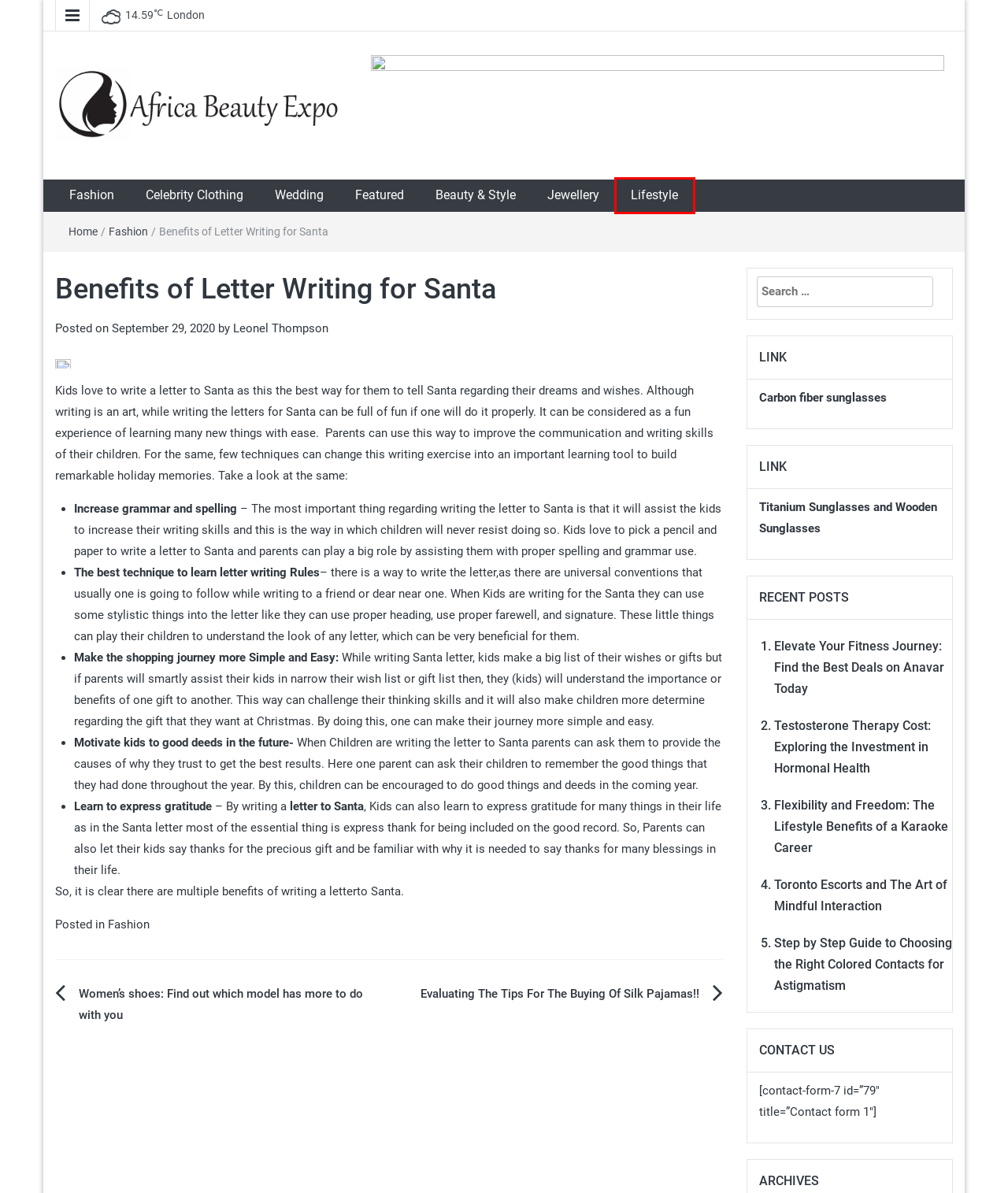You are provided a screenshot of a webpage featuring a red bounding box around a UI element. Choose the webpage description that most accurately represents the new webpage after clicking the element within the red bounding box. Here are the candidates:
A. Toronto Escorts and The Art of Mindful Interaction - Africa Beauty Expo
B. Lifestyle - Africa Beauty Expo
C. Leonel Thompson - Africa Beauty Expo
D. Step by Step Guide to Choosing the Right Colored Contacts for Astigmatism - Africa Beauty Expo
E. Personalized Letters From Santa From North Pole | Christmas Santa Packages
F. Fashion - Africa Beauty Expo
G. Jewellery - Africa Beauty Expo
H. Wooden, Titanium and Carbon Fiber Sunglasses
– Zerpico

B